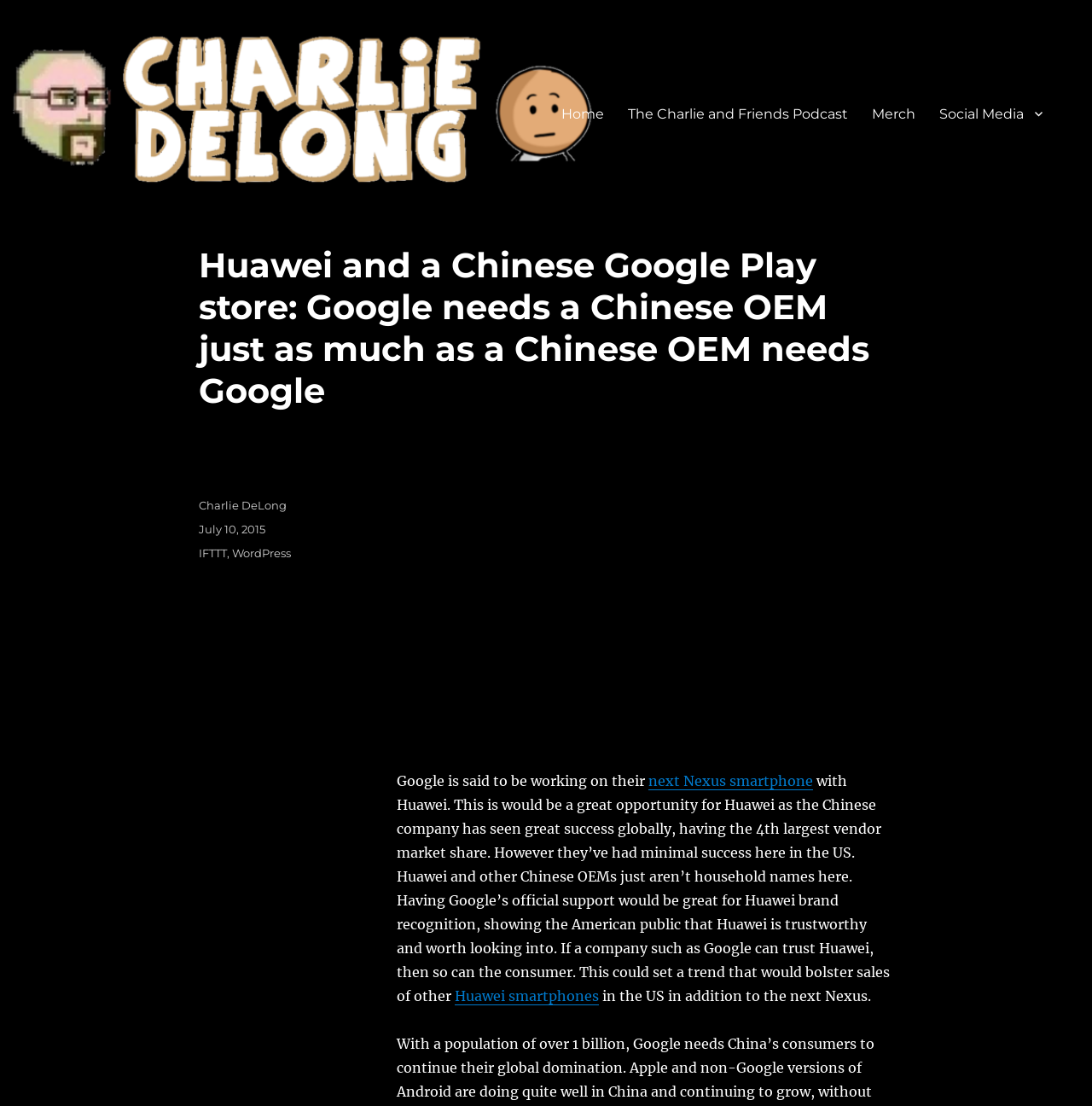Find and specify the bounding box coordinates that correspond to the clickable region for the instruction: "Read more about the author Elle".

None